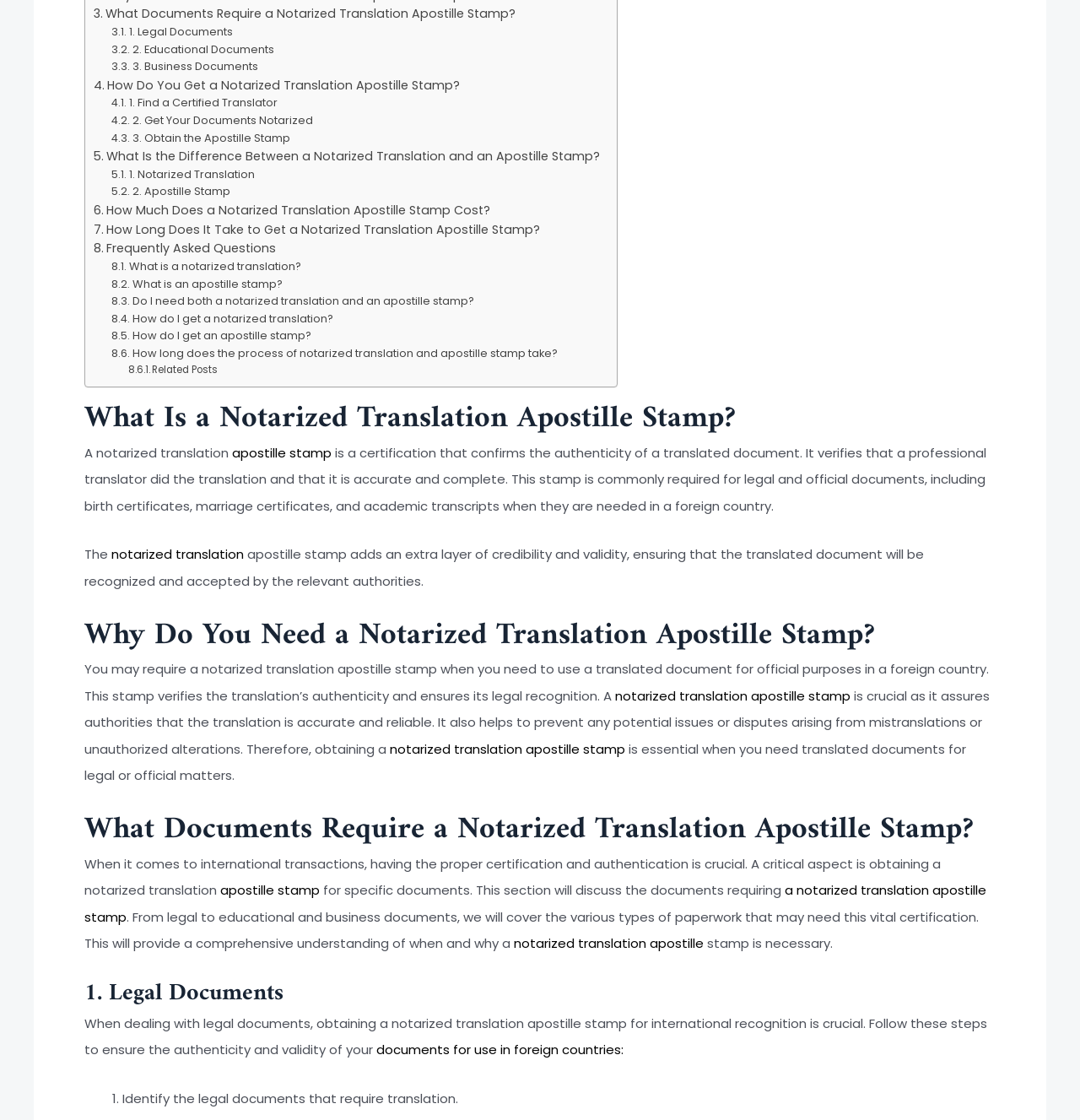Please look at the image and answer the question with a detailed explanation: How do you get a notarized translation apostille stamp?

To get a notarized translation apostille stamp, you need to follow a series of steps. First, find a certified translator who can translate your document accurately and reliably. Next, get your documents notarized by a notary public. Finally, obtain the apostille stamp from the relevant authorities, which verifies the authenticity of the translation and ensures its legal recognition.